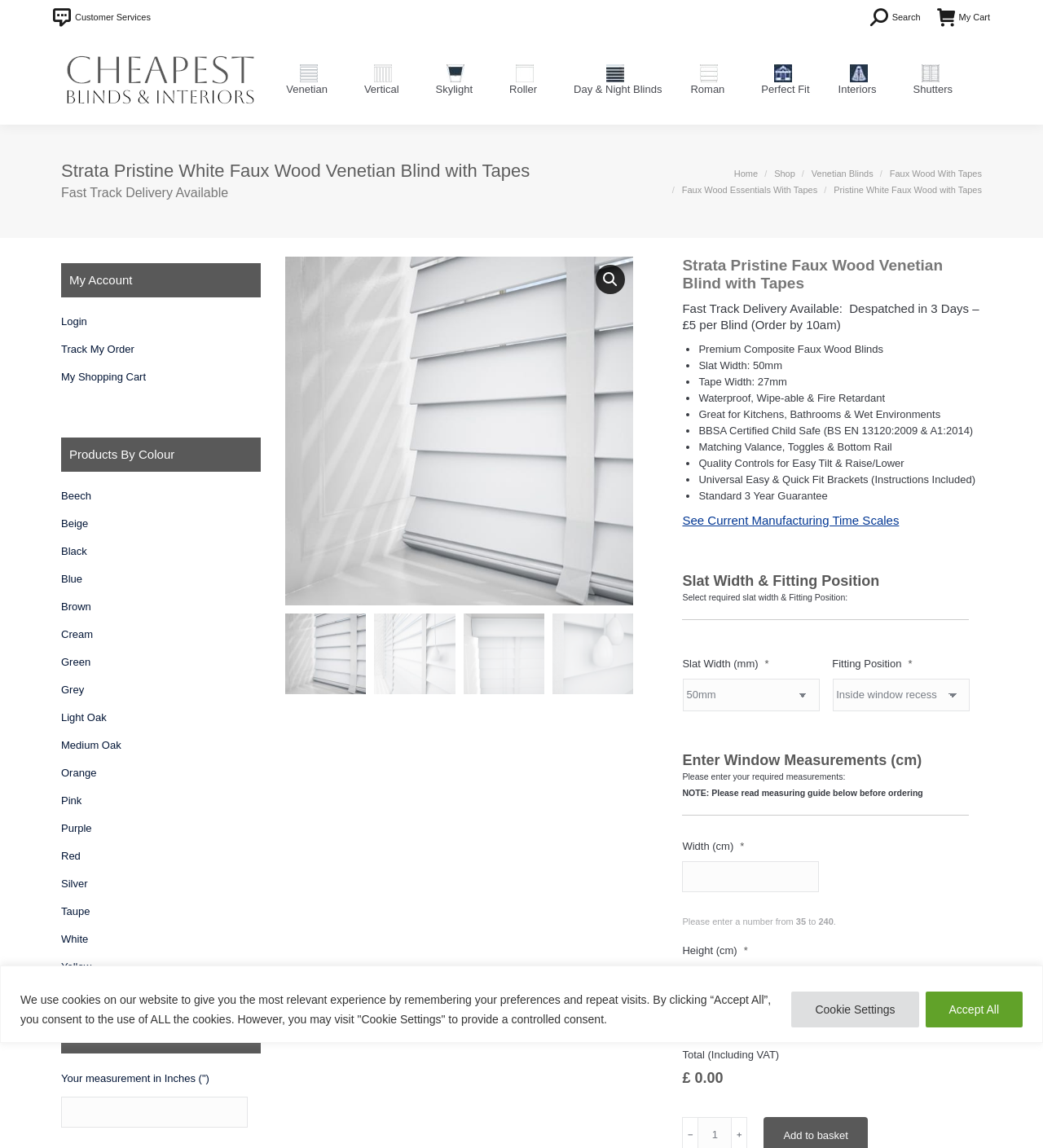Given the element description, predict the bounding box coordinates in the format (top-left x, top-left y, bottom-right x, bottom-right y). Make sure all values are between 0 and 1. Here is the element description: Grey

[0.059, 0.59, 0.081, 0.611]